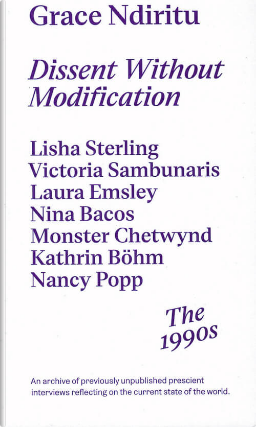Use one word or a short phrase to answer the question provided: 
What is the dominant color on the book cover?

Purple